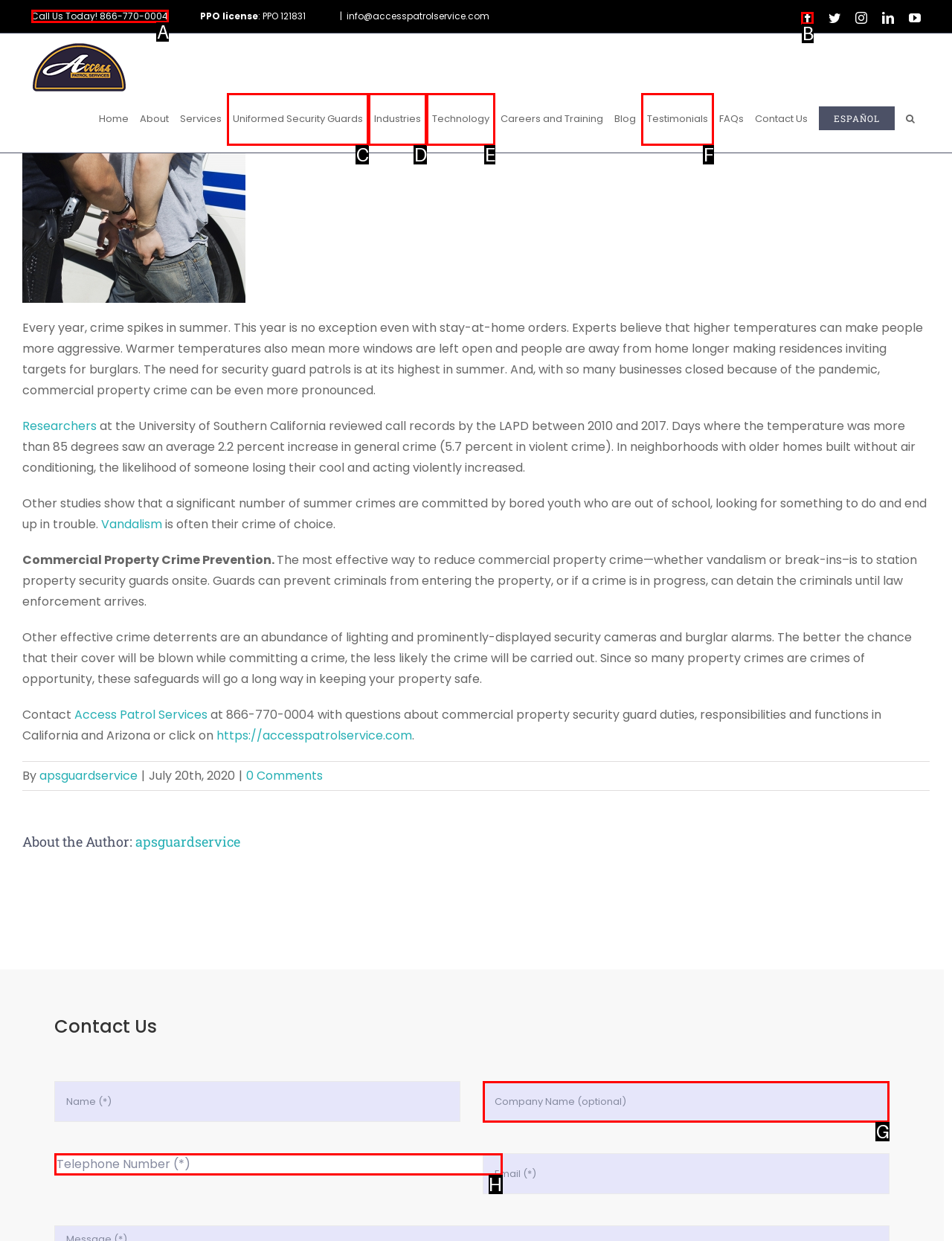Specify which HTML element I should click to complete this instruction: Call Us Today! Answer with the letter of the relevant option.

A